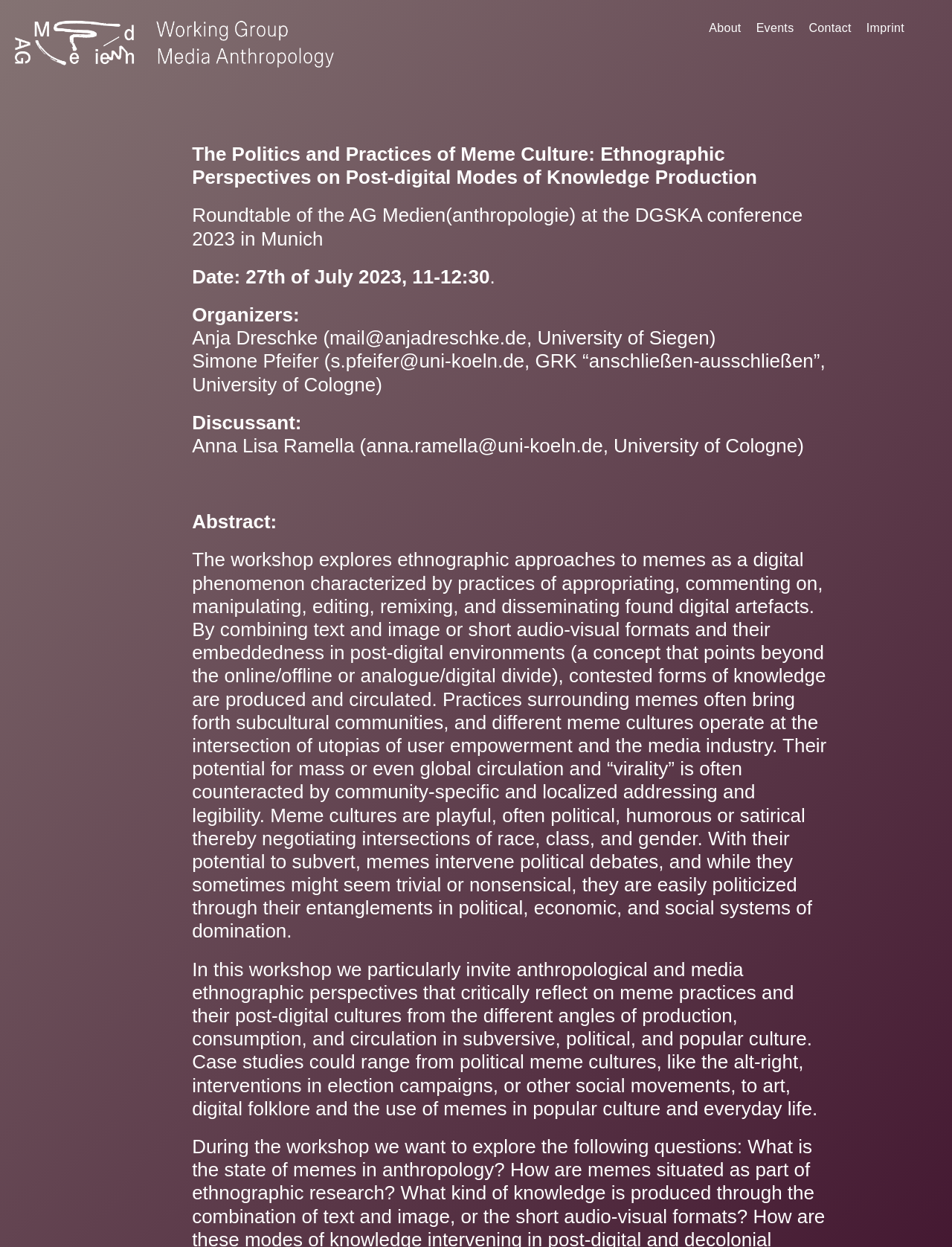Who is the organizer of the event?
Based on the image, answer the question with a single word or brief phrase.

Anja Dreschke and Simone Pfeifer